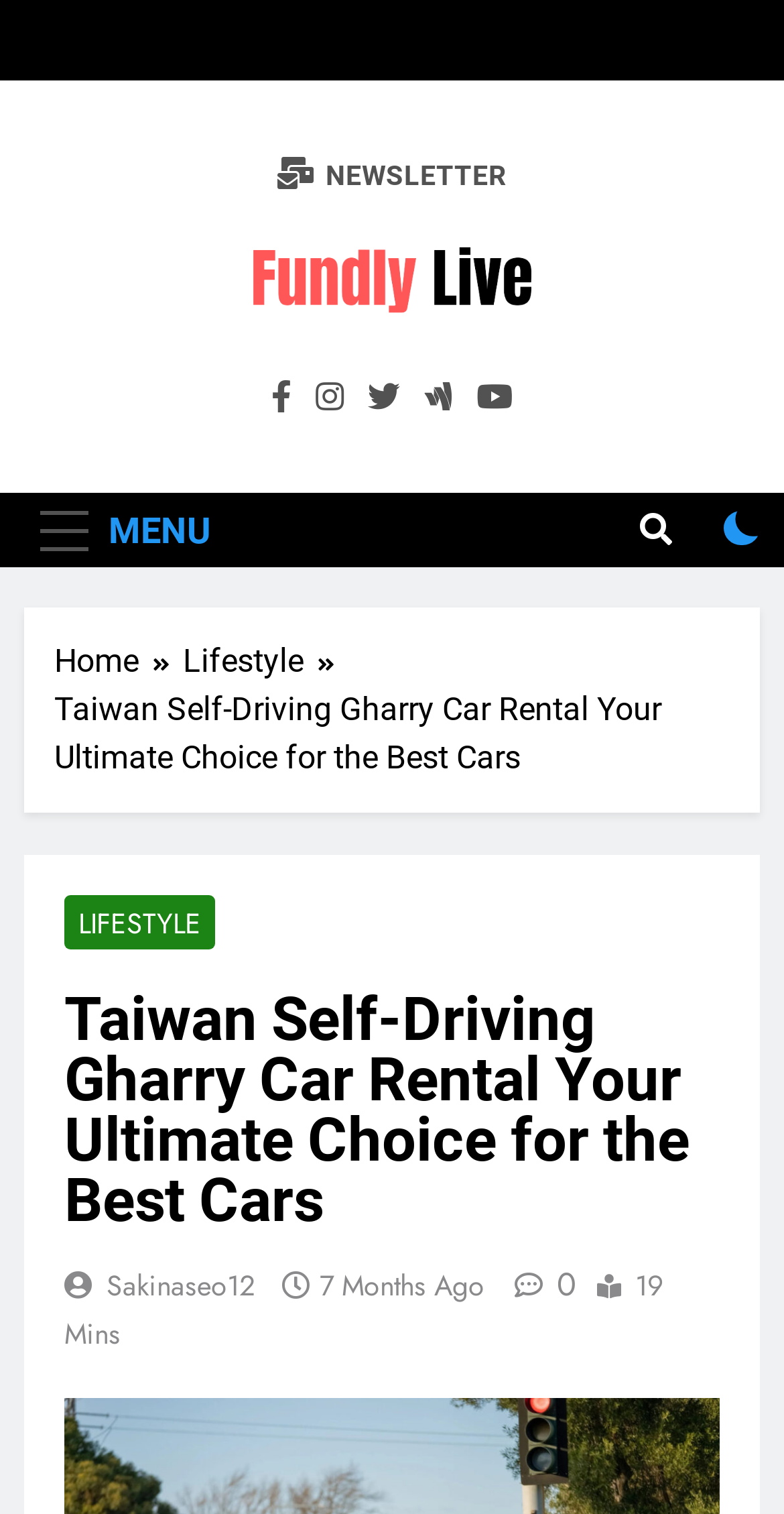Give the bounding box coordinates for the element described as: "sakinaseo12".

[0.136, 0.836, 0.326, 0.862]